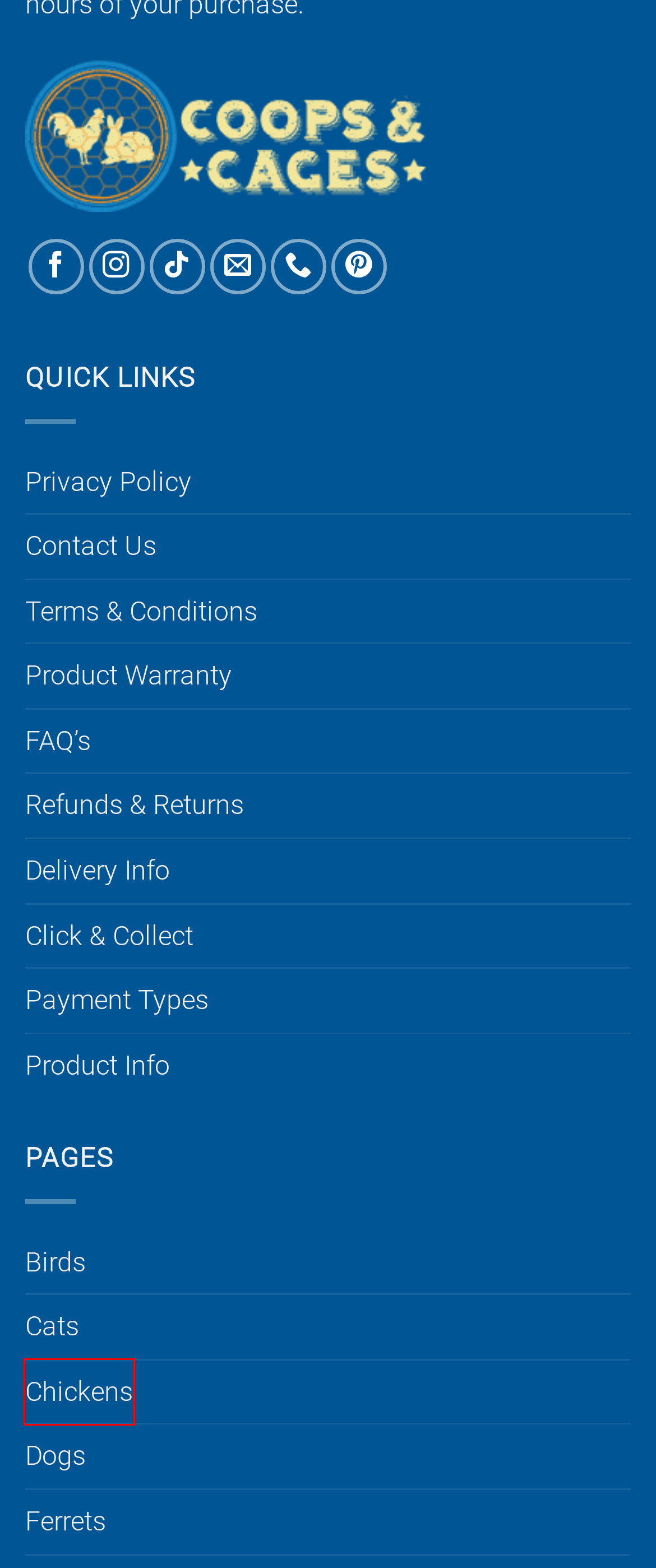You are presented with a screenshot of a webpage that includes a red bounding box around an element. Determine which webpage description best matches the page that results from clicking the element within the red bounding box. Here are the candidates:
A. Dog Enclosures For Sale In Australia - Coops And Cages
B. Product Warranty And Information - Coops And Cages
C. Chicken Enclosures For Sale In Australia - Coops And Cages
D. Delivery Information In Australia - Coops And Cages
E. Payment Types And Details - Coops And Cages
F. Click And Collect Pick-Up Service: Enhancing Your Shopping Experience
G. Ferret Cages And Enclosures In Australia - Coops And Cages
H. Cat Cages And Enclosures In Australia - Coops And Cages

C